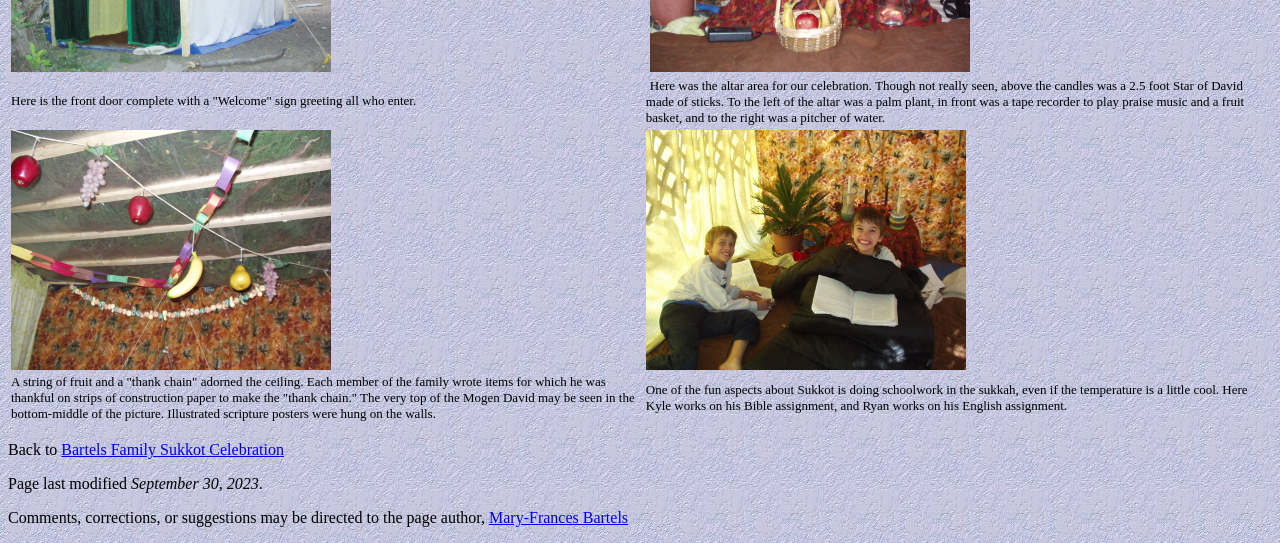Who is the author of this webpage?
Please provide a comprehensive answer based on the information in the image.

I found a link 'Mary-Frances Bartels' at the bottom of the webpage, which is described as the page author. Therefore, Mary-Frances Bartels is the author of this webpage.